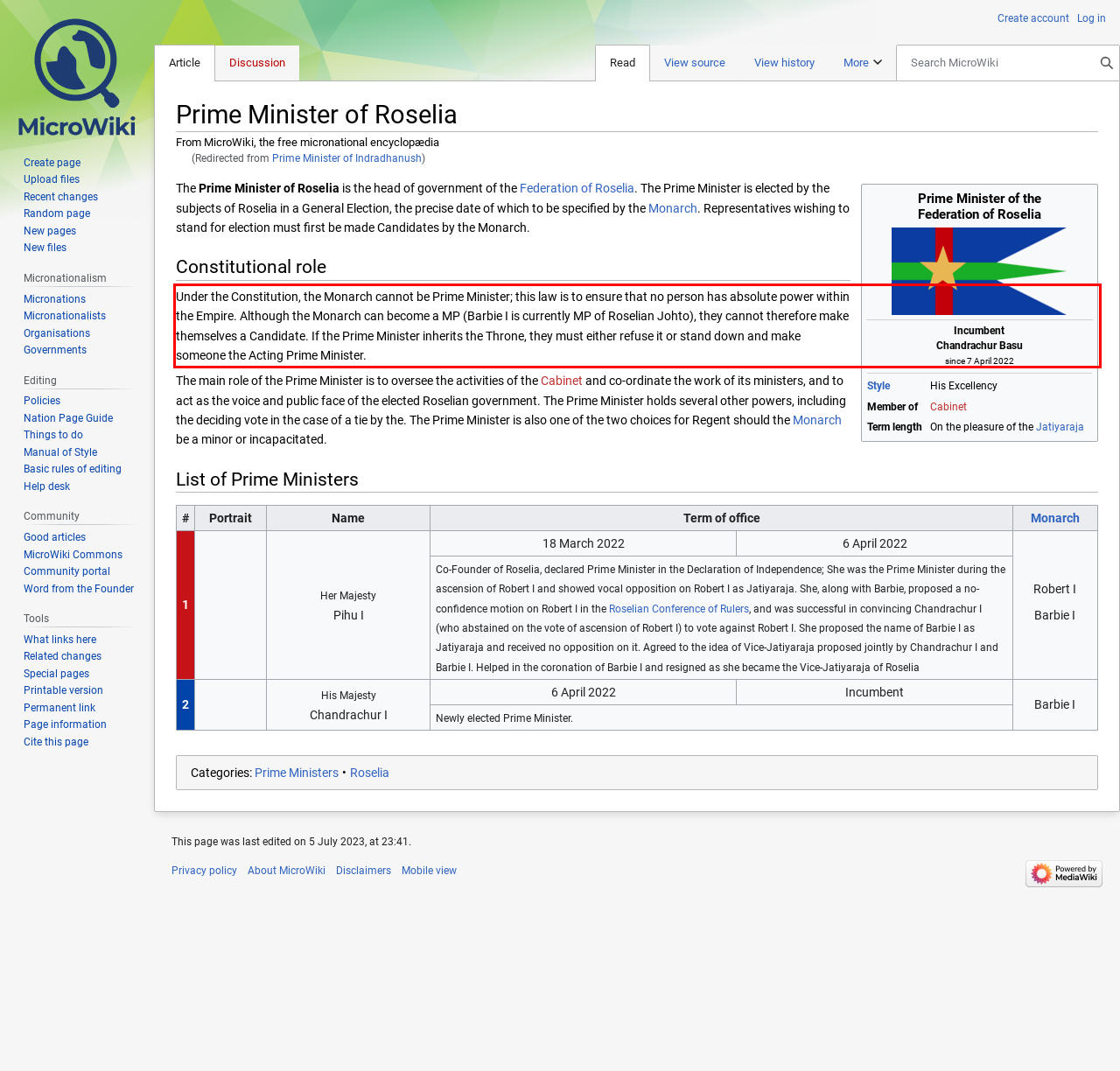Identify the text inside the red bounding box on the provided webpage screenshot by performing OCR.

Under the Constitution, the Monarch cannot be Prime Minister; this law is to ensure that no person has absolute power within the Empire. Although the Monarch can become a MP (Barbie I is currently MP of Roselian Johto), they cannot therefore make themselves a Candidate. If the Prime Minister inherits the Throne, they must either refuse it or stand down and make someone the Acting Prime Minister.